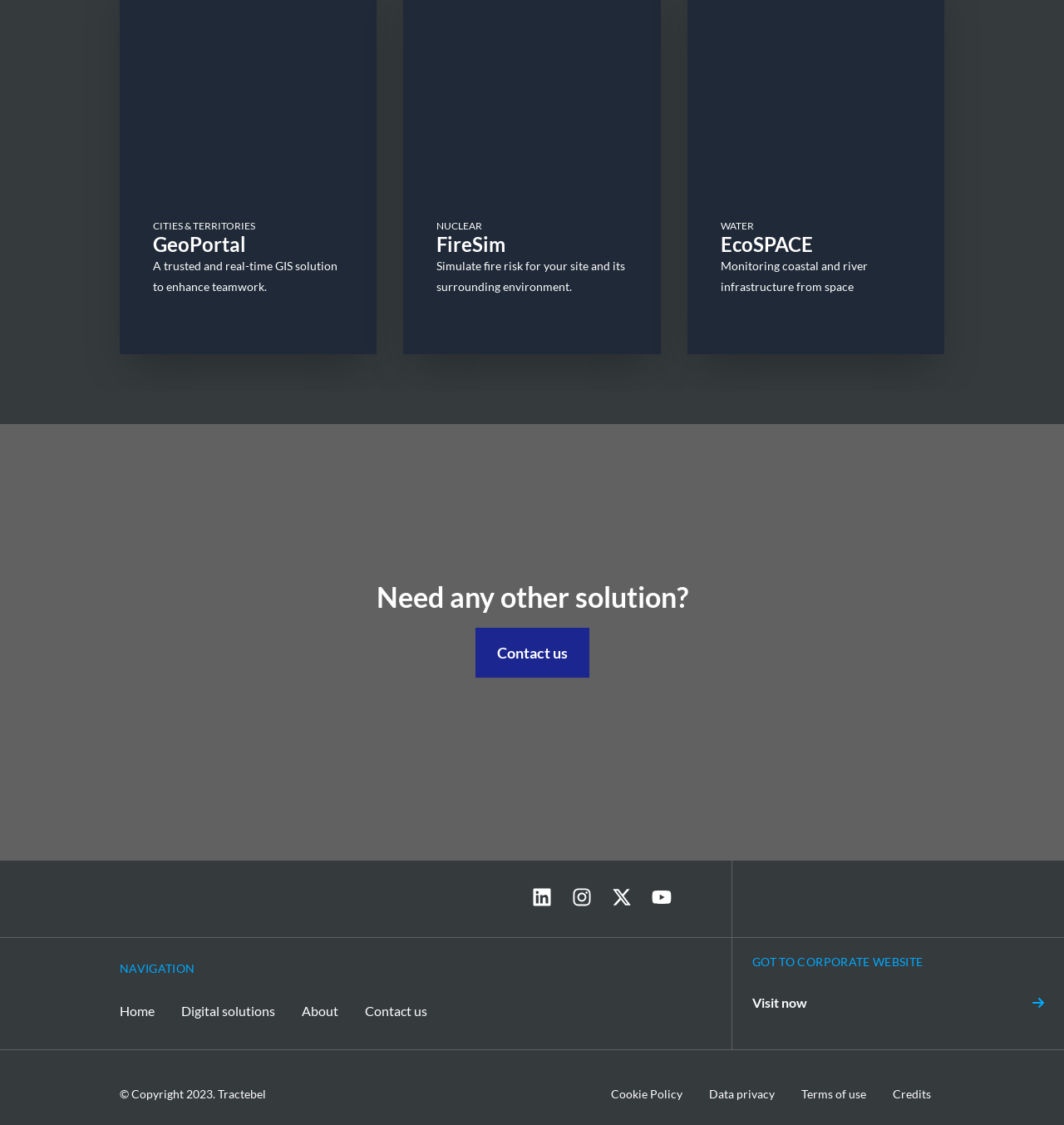Give a one-word or one-phrase response to the question:
What are the three solutions offered by this website?

GeoPortal, FireSim, EcoSPACE